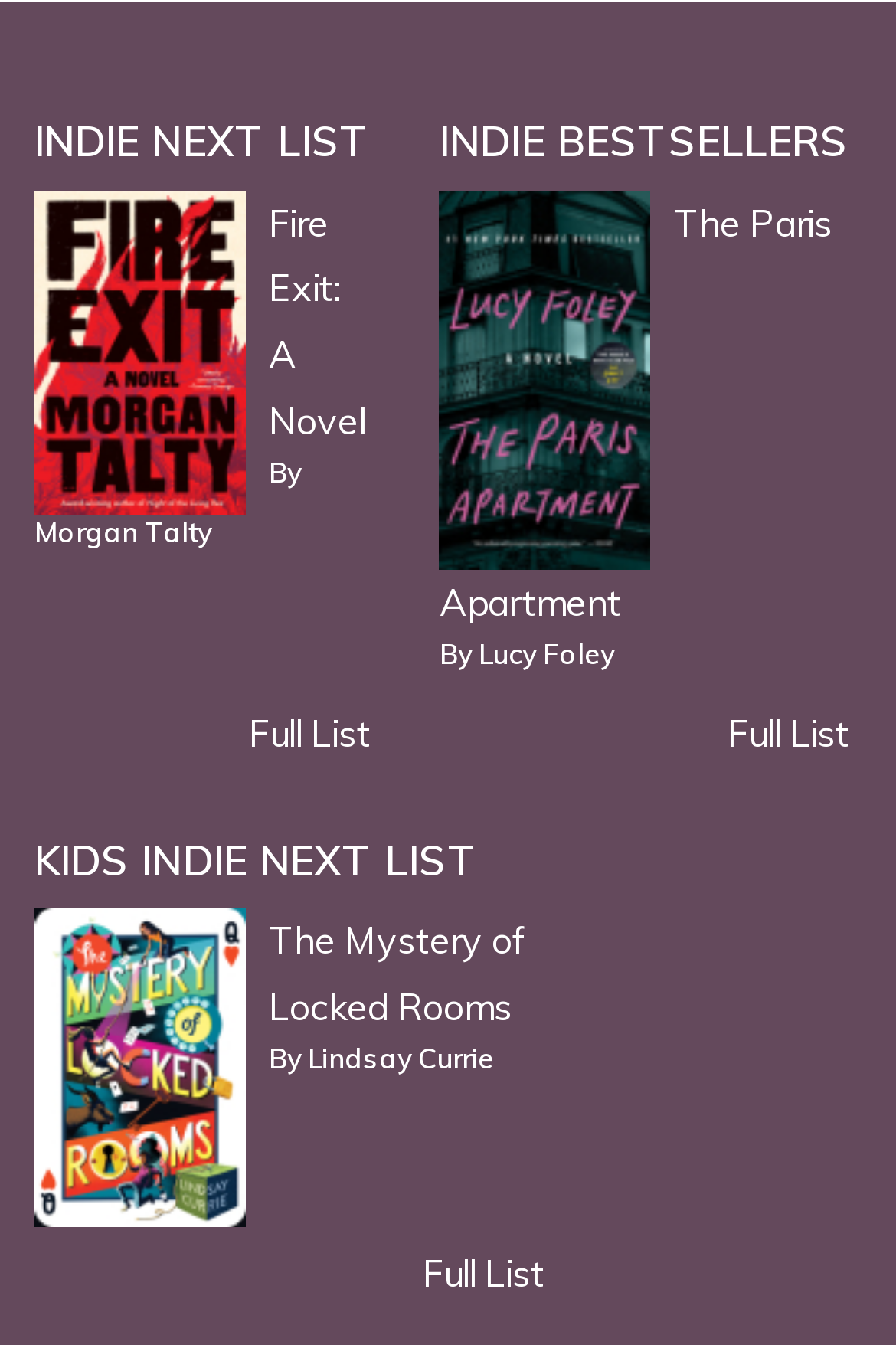What is the name of the author of 'The Mystery of Locked Rooms'?
Use the image to answer the question with a single word or phrase.

Lindsay Currie